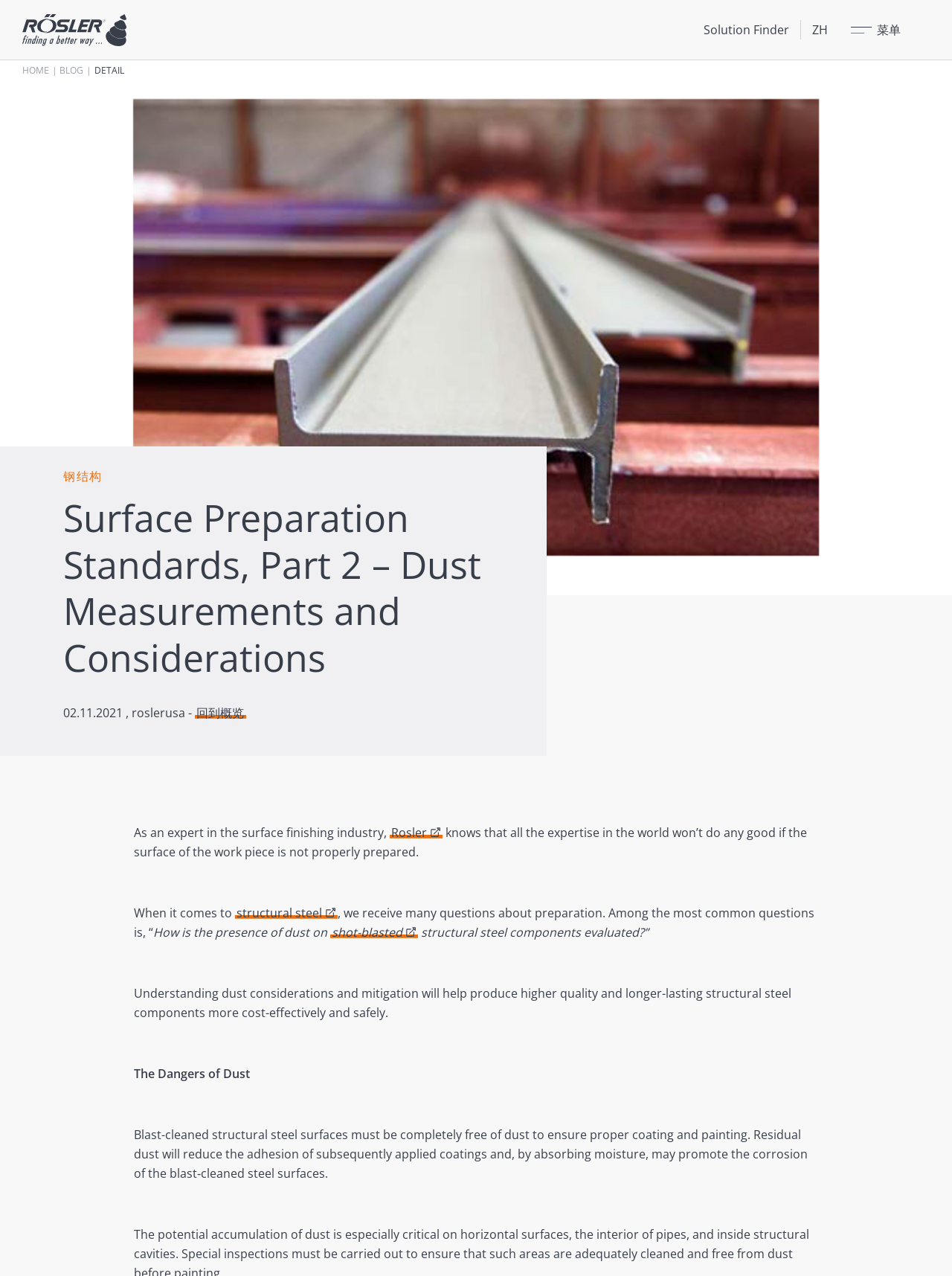Extract the main title from the webpage and generate its text.

Surface Preparation Standards, Part 2 – Dust Measurements and Considerations